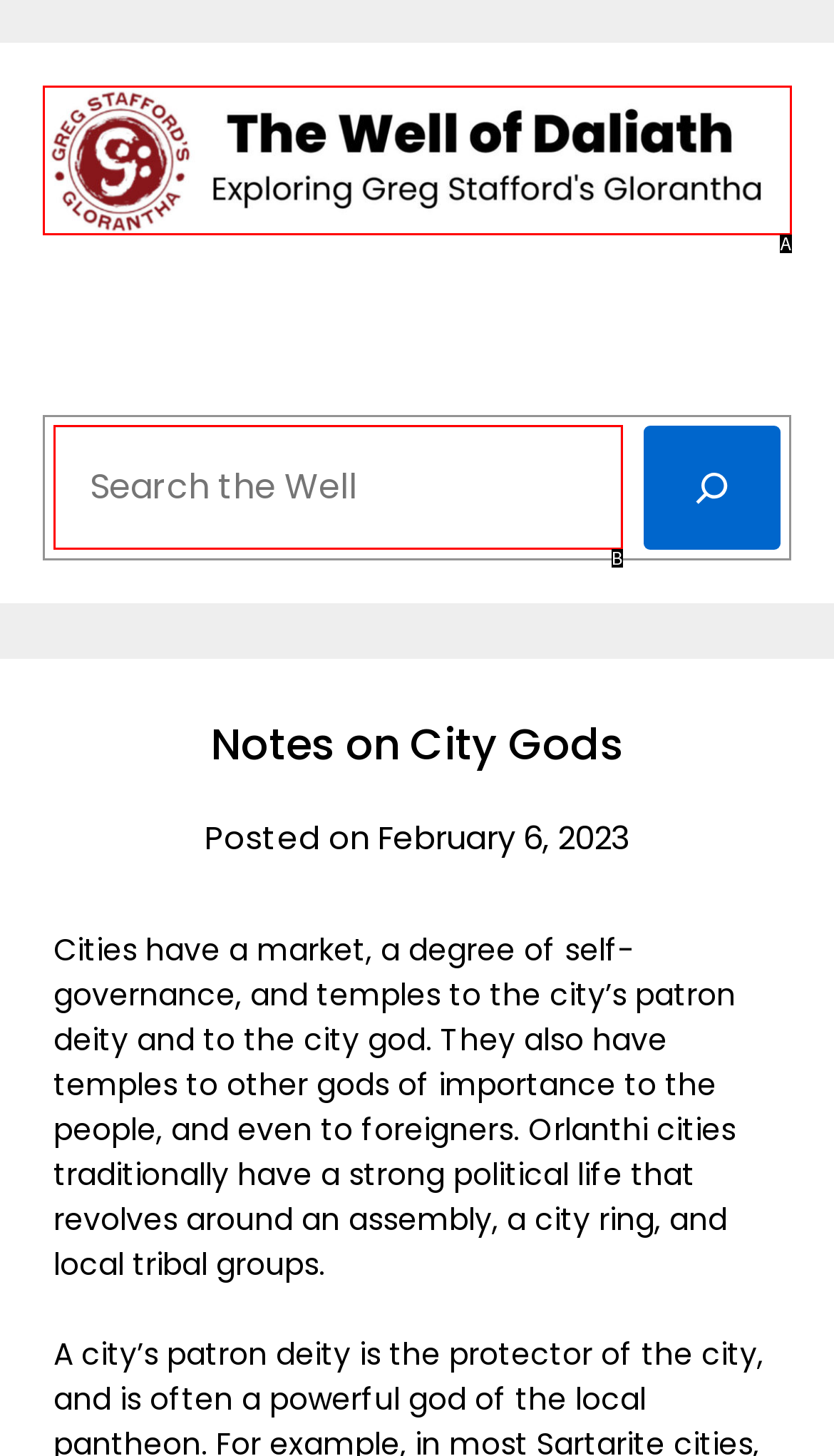Identify the option that corresponds to: name="s" placeholder="Search the Well"
Respond with the corresponding letter from the choices provided.

B